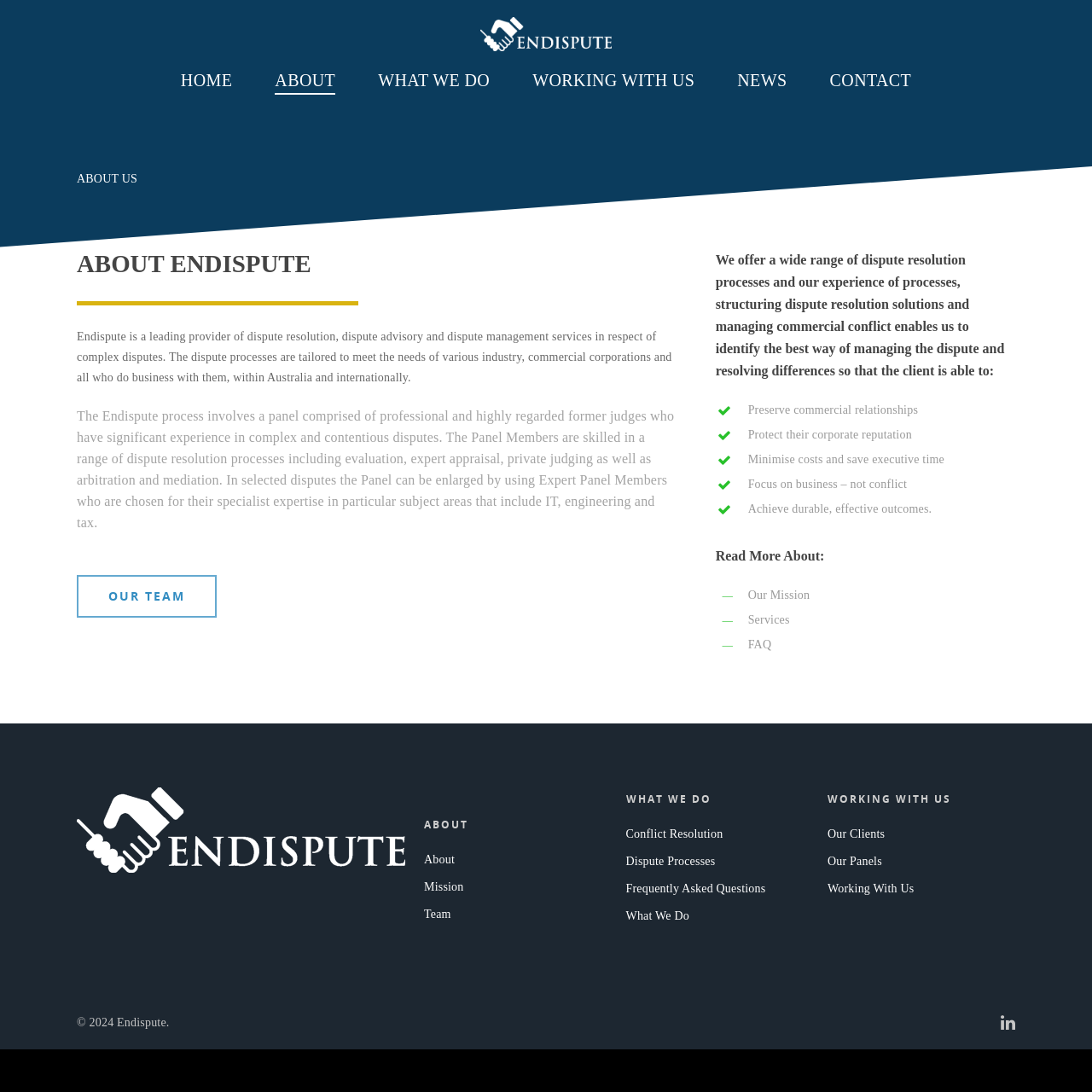What services does Endispute provide?
Refer to the image and give a detailed answer to the query.

The services provided by Endispute can be inferred from the text on the webpage, which mentions 'dispute resolution, dispute advisory and dispute management services'.